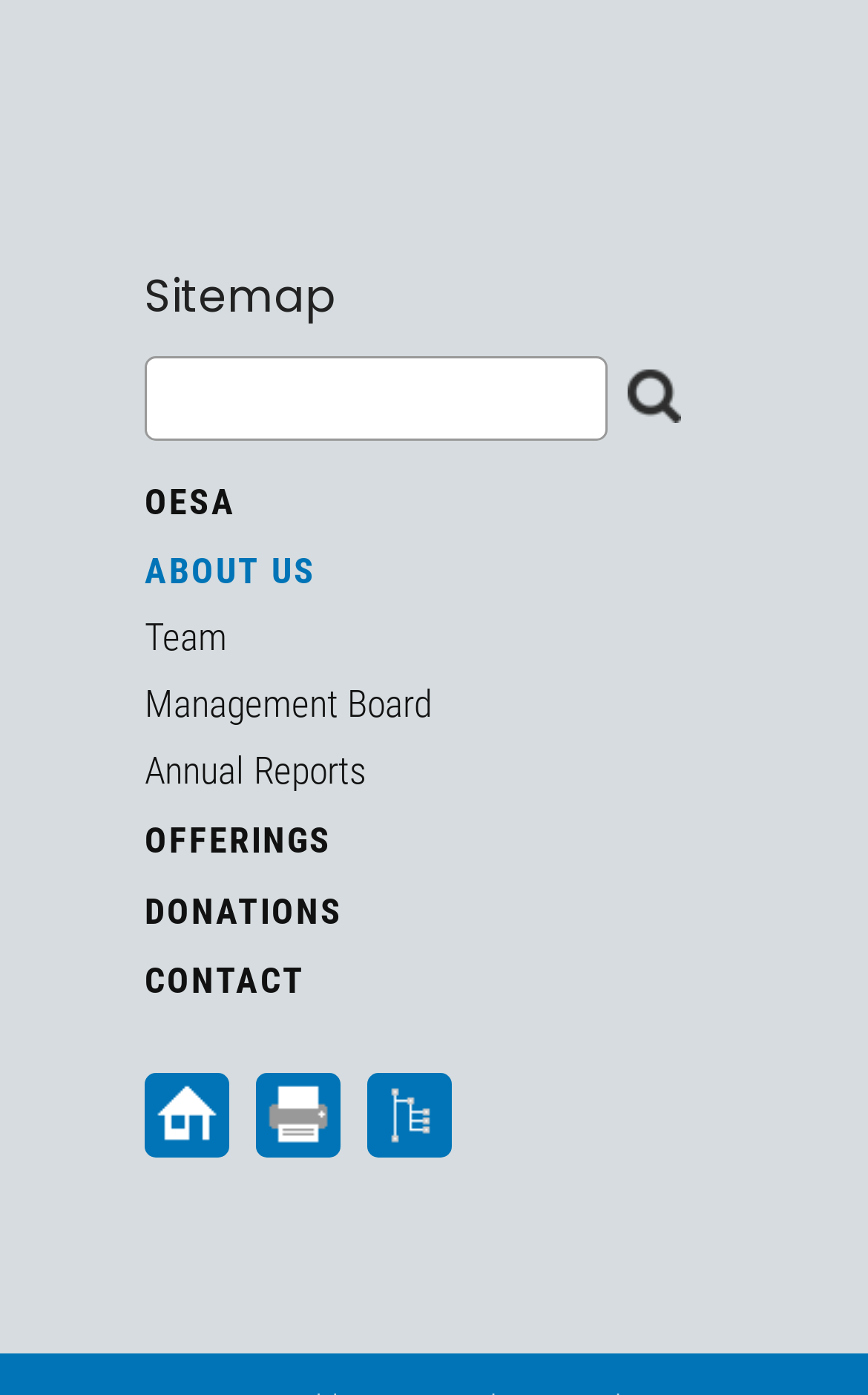Please determine the bounding box coordinates for the UI element described here. Use the format (top-left x, top-left y, bottom-right x, bottom-right y) with values bounded between 0 and 1: Offerings

[0.167, 0.588, 0.382, 0.618]